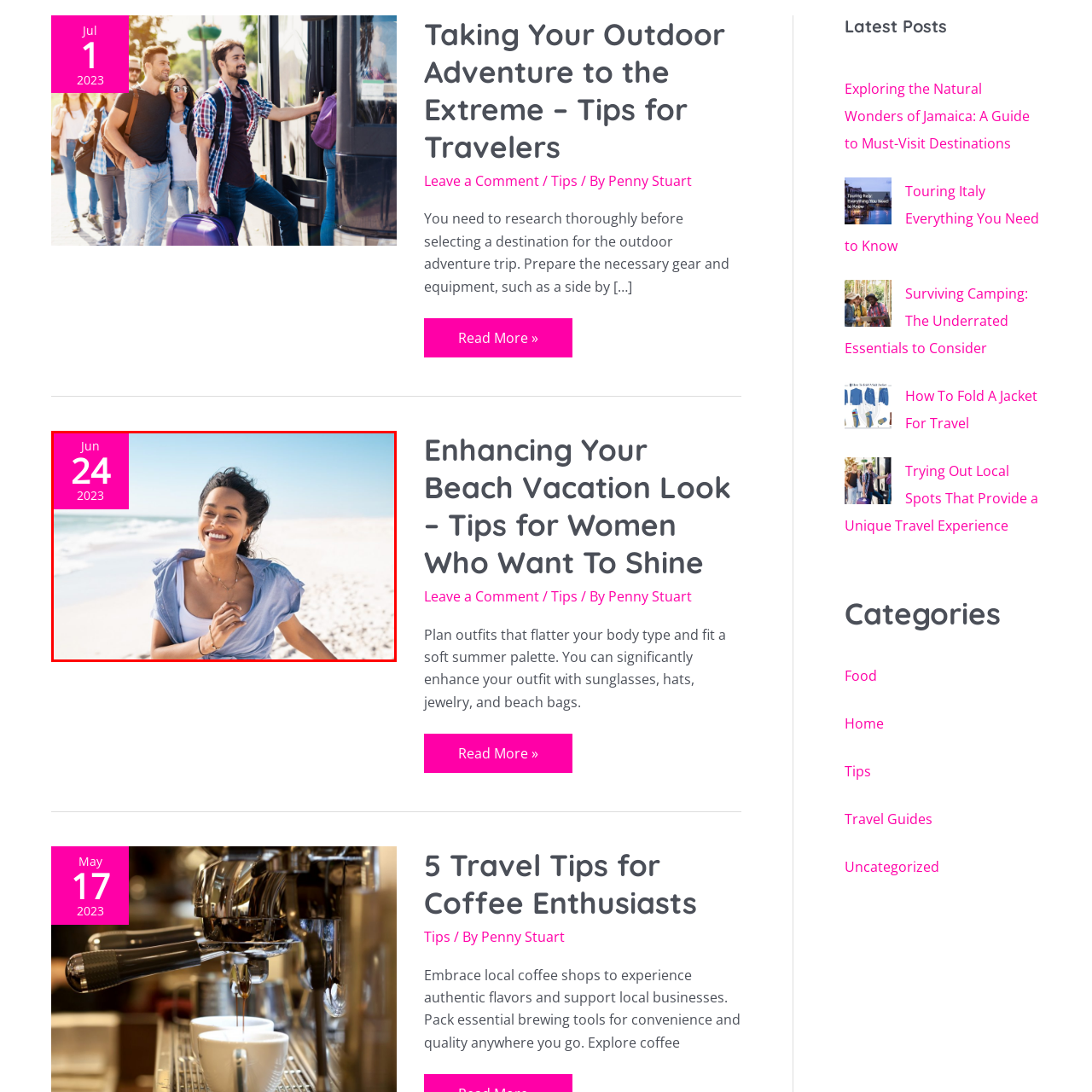Study the image inside the red outline, What is the mood of the scene? 
Respond with a brief word or phrase.

Carefree joy